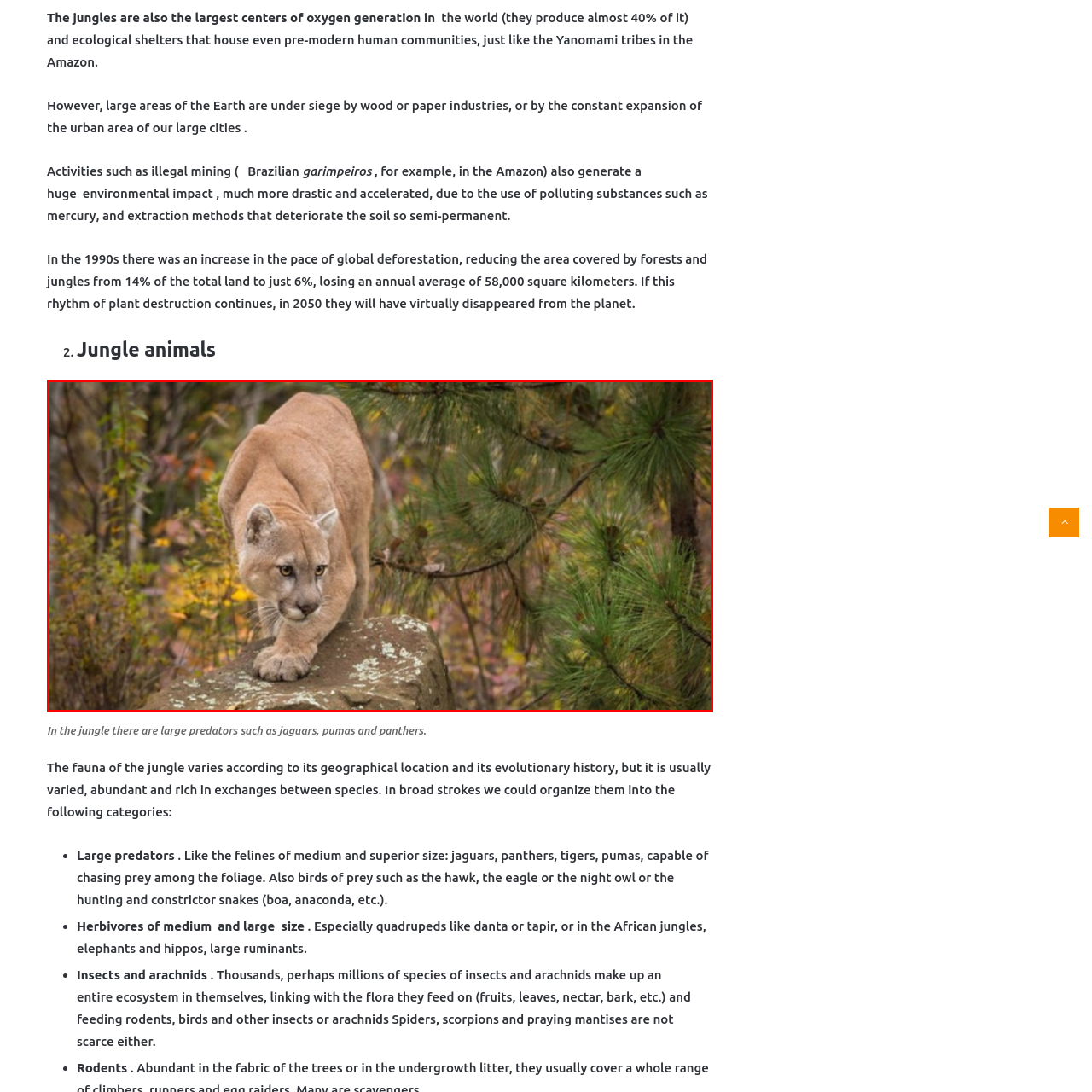What role do animals like the one shown play in their ecosystems?
Check the content within the red bounding box and give a brief answer in one word or a short phrase.

Maintaining the balance